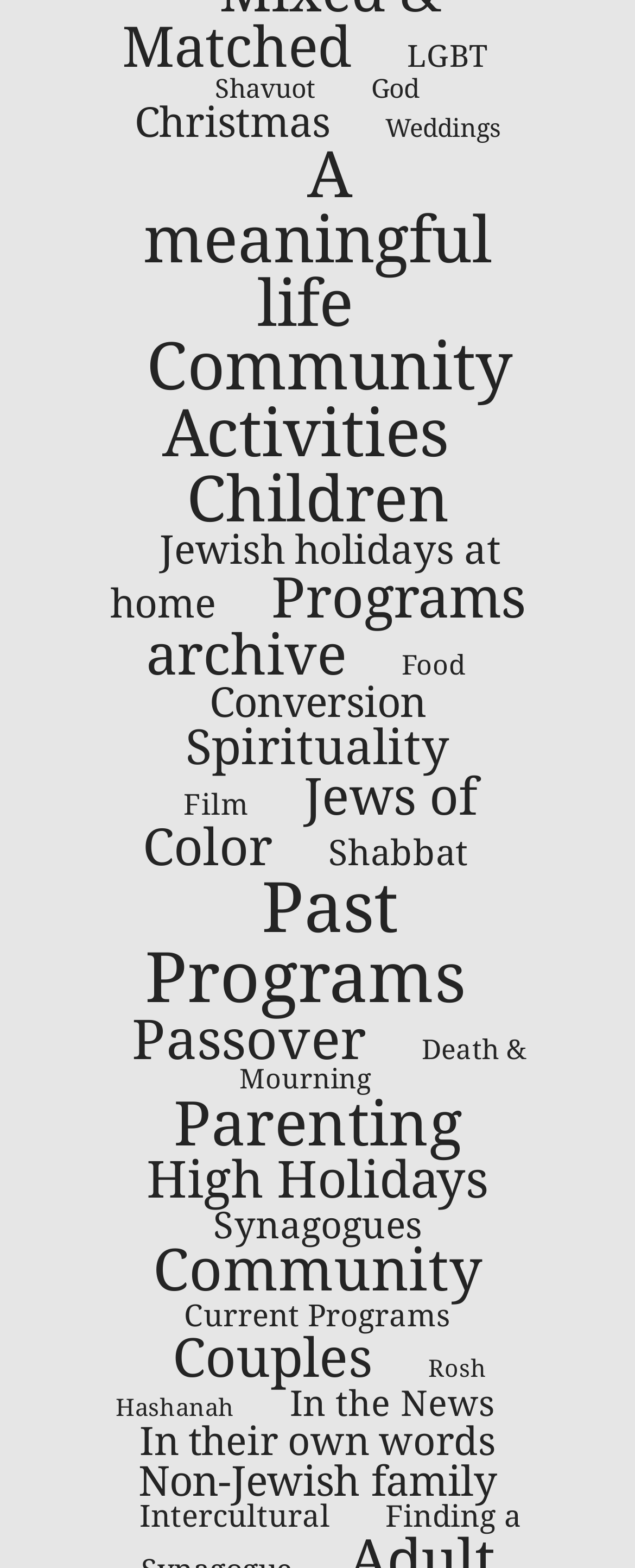Determine the bounding box coordinates (top-left x, top-left y, bottom-right x, bottom-right y) of the UI element described in the following text: In their own words

[0.219, 0.905, 0.781, 0.934]